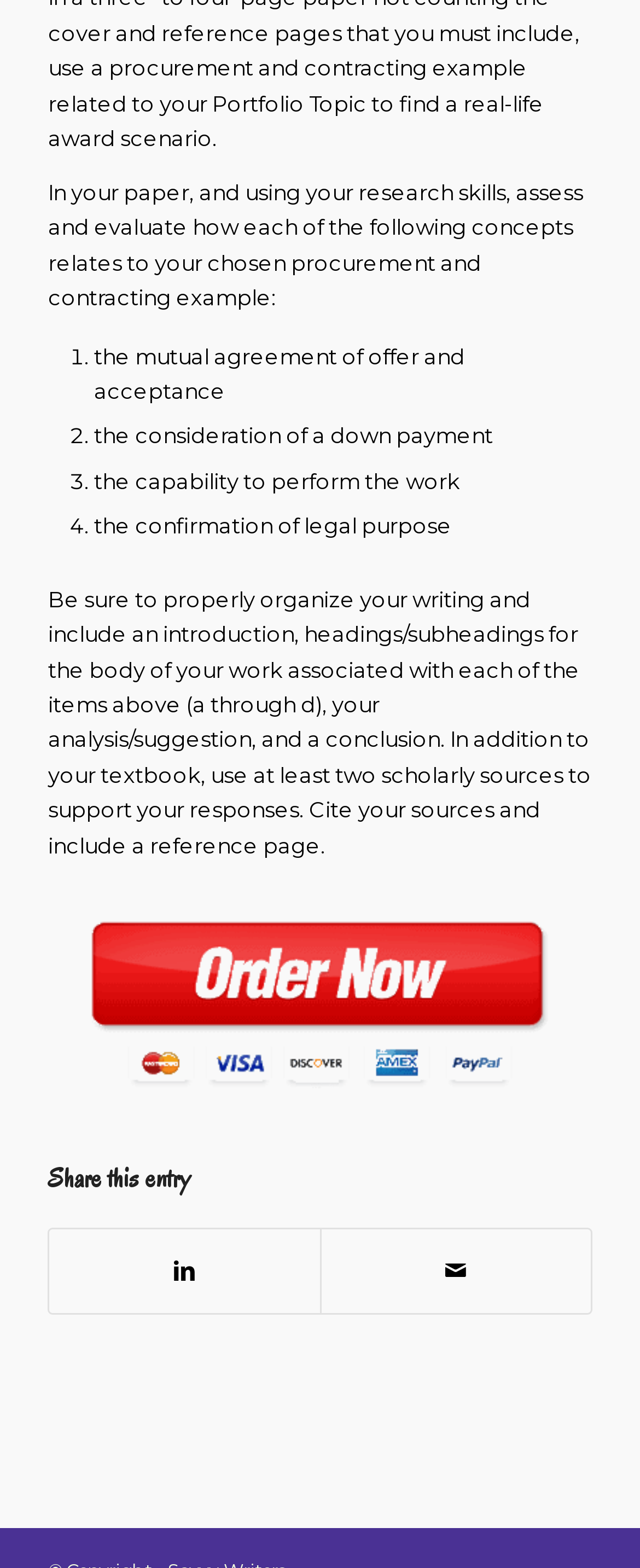Based on the element description Call Now Button, identify the bounding box coordinates for the UI element. The coordinates should be in the format (top-left x, top-left y, bottom-right x, bottom-right y) and within the 0 to 1 range.

None